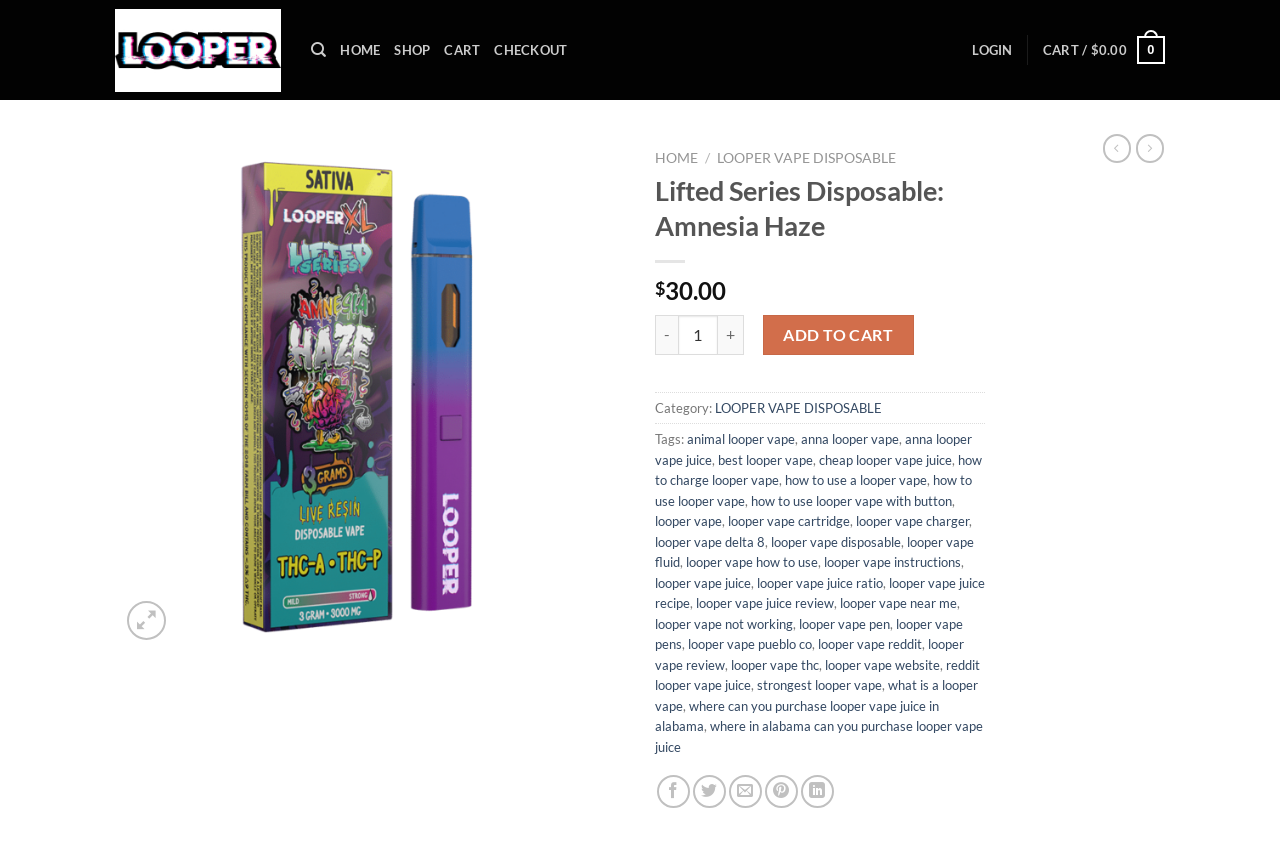Locate the primary heading on the webpage and return its text.

Lifted Series Disposable: Amnesia Haze